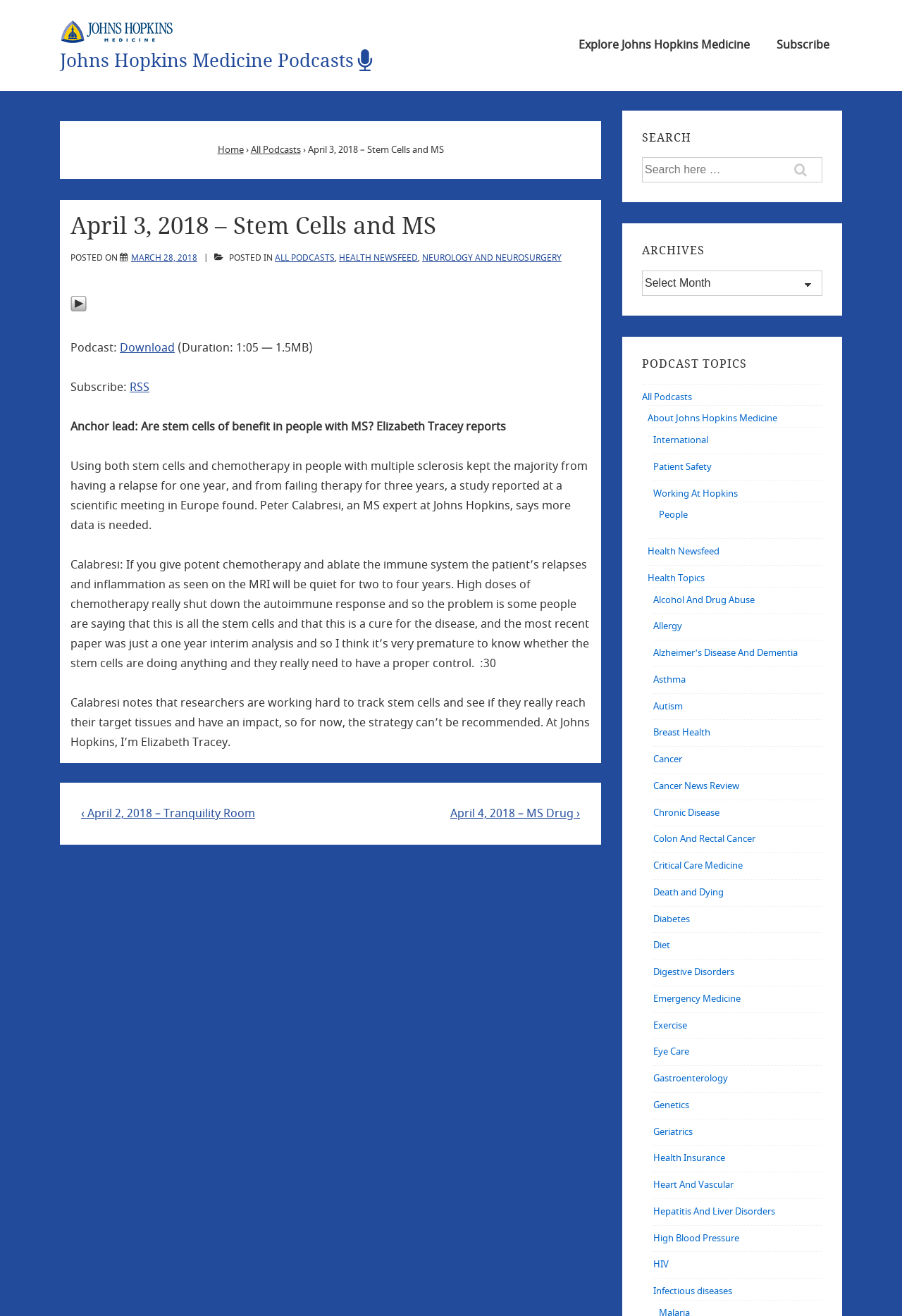Please determine the bounding box coordinates of the element to click in order to execute the following instruction: "Go to the previous post". The coordinates should be four float numbers between 0 and 1, specified as [left, top, right, bottom].

[0.09, 0.612, 0.283, 0.625]